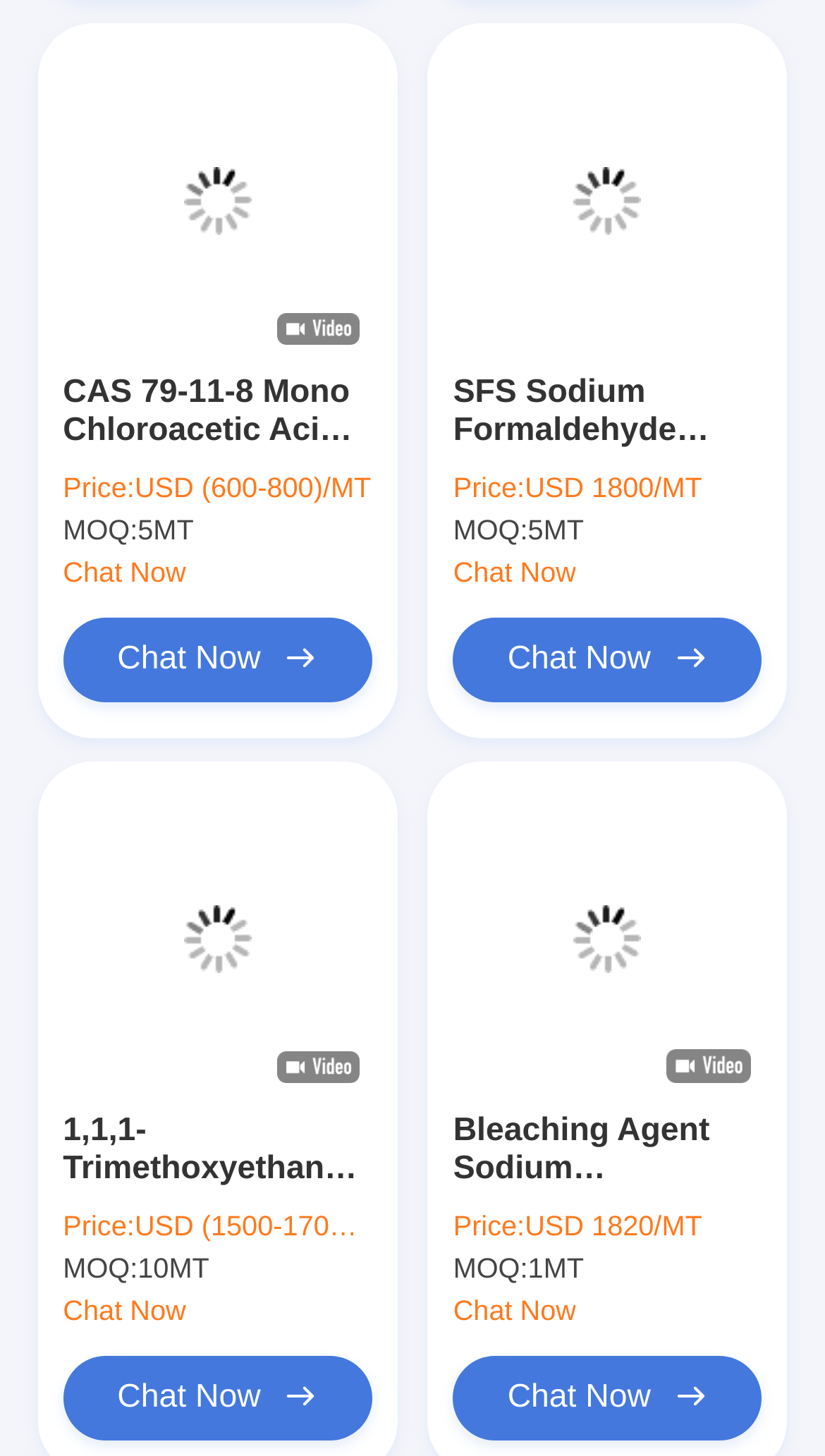Identify the bounding box coordinates of the section to be clicked to complete the task described by the following instruction: "Select an option from the combobox". The coordinates should be four float numbers between 0 and 1, formatted as [left, top, right, bottom].

[0.401, 0.894, 0.599, 0.917]